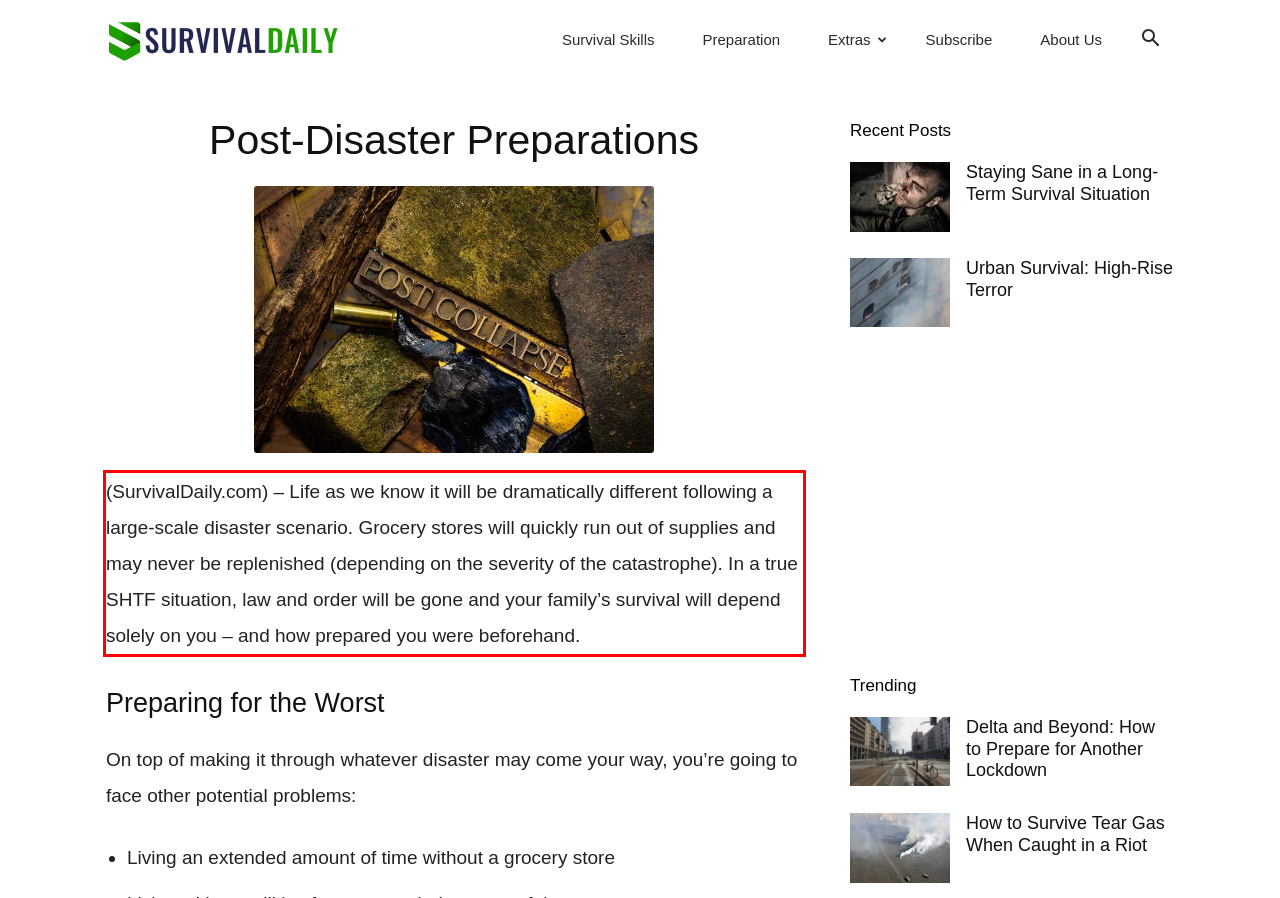You are given a webpage screenshot with a red bounding box around a UI element. Extract and generate the text inside this red bounding box.

(SurvivalDaily.com) – Life as we know it will be dramatically different following a large-scale disaster scenario. Grocery stores will quickly run out of supplies and may never be replenished (depending on the severity of the catastrophe). In a true SHTF situation, law and order will be gone and your family’s survival will depend solely on you – and how prepared you were beforehand.